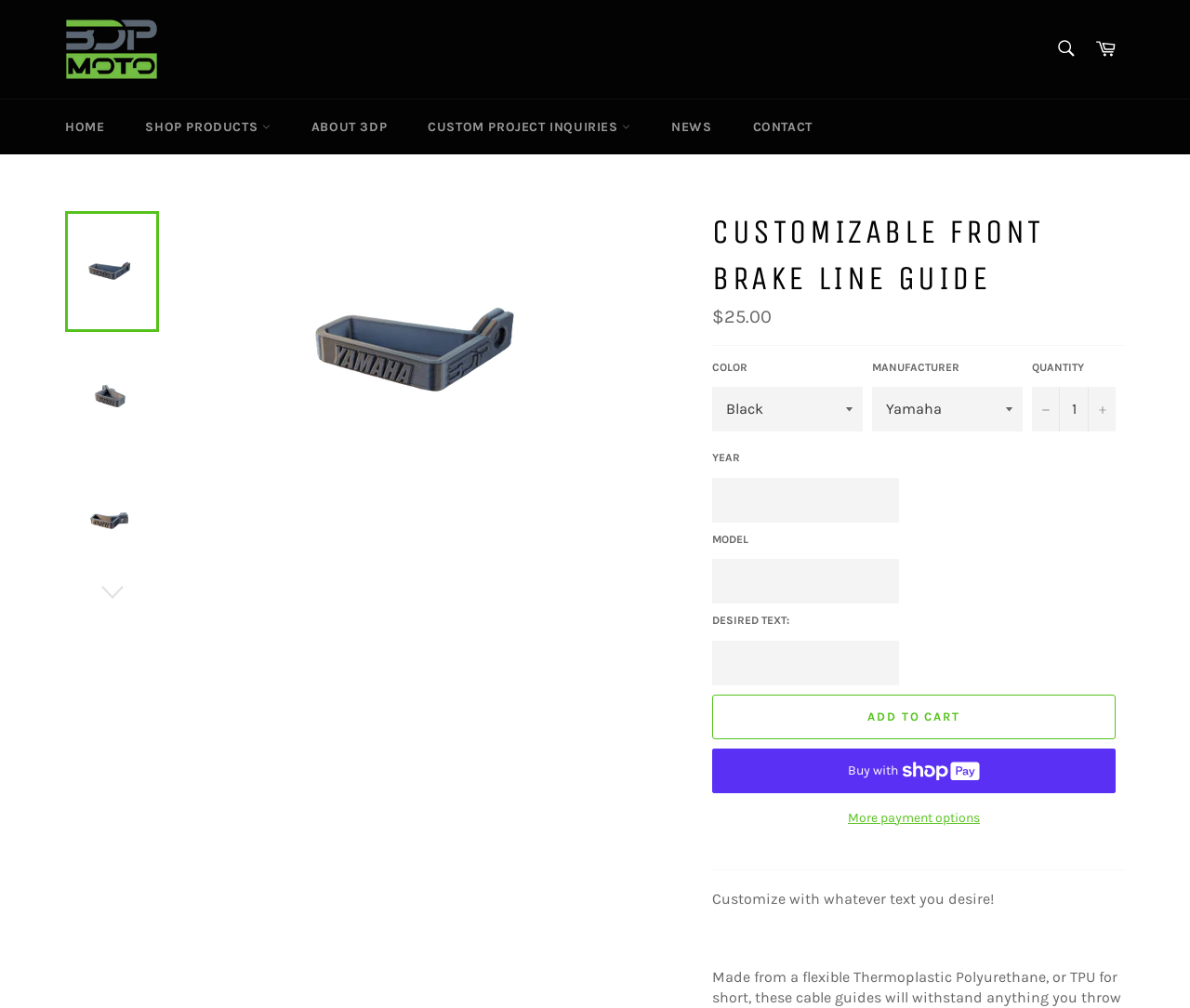What is the price of the customizable front brake line guide?
Based on the visual content, answer with a single word or a brief phrase.

$25.00